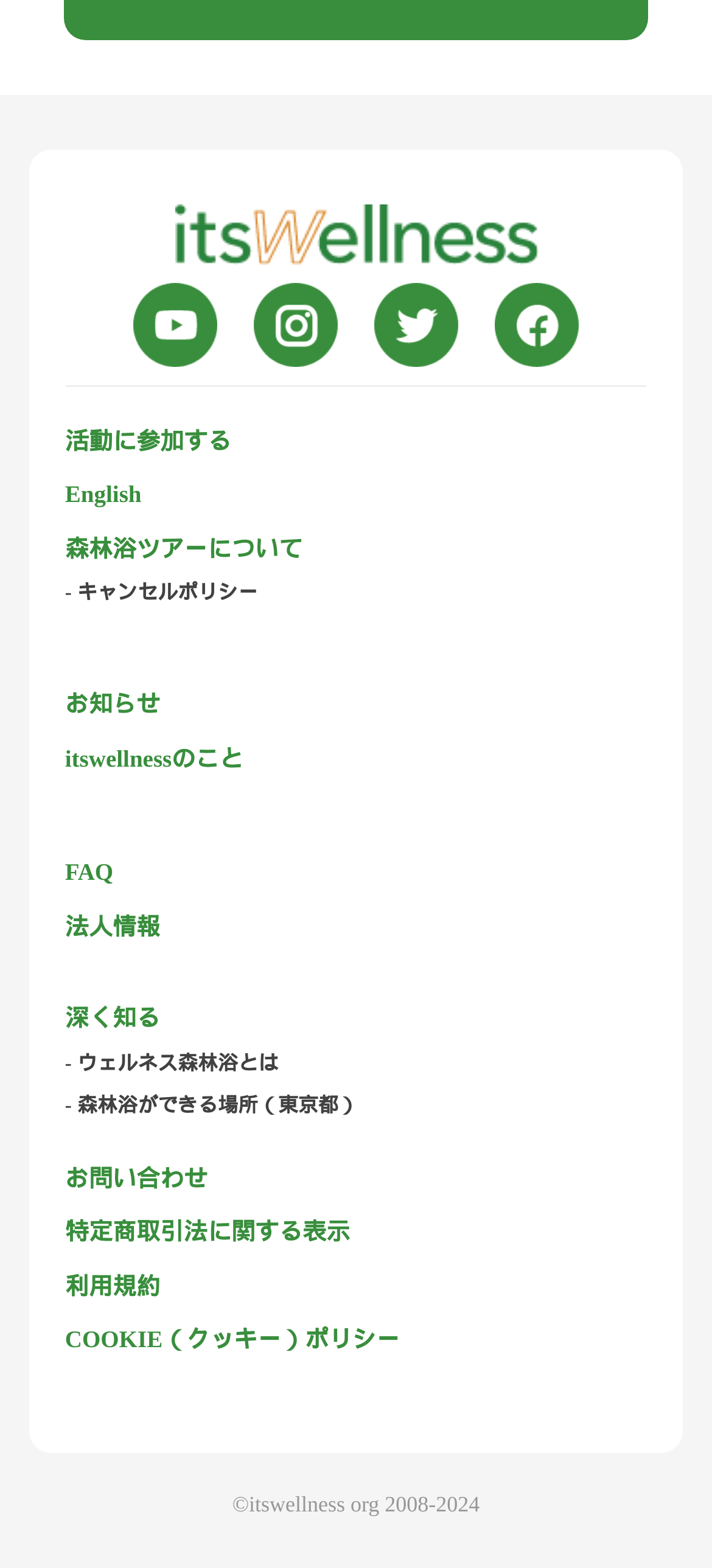Identify the bounding box coordinates of the area that should be clicked in order to complete the given instruction: "Learn about forest bathing tour". The bounding box coordinates should be four float numbers between 0 and 1, i.e., [left, top, right, bottom].

[0.091, 0.335, 0.425, 0.368]